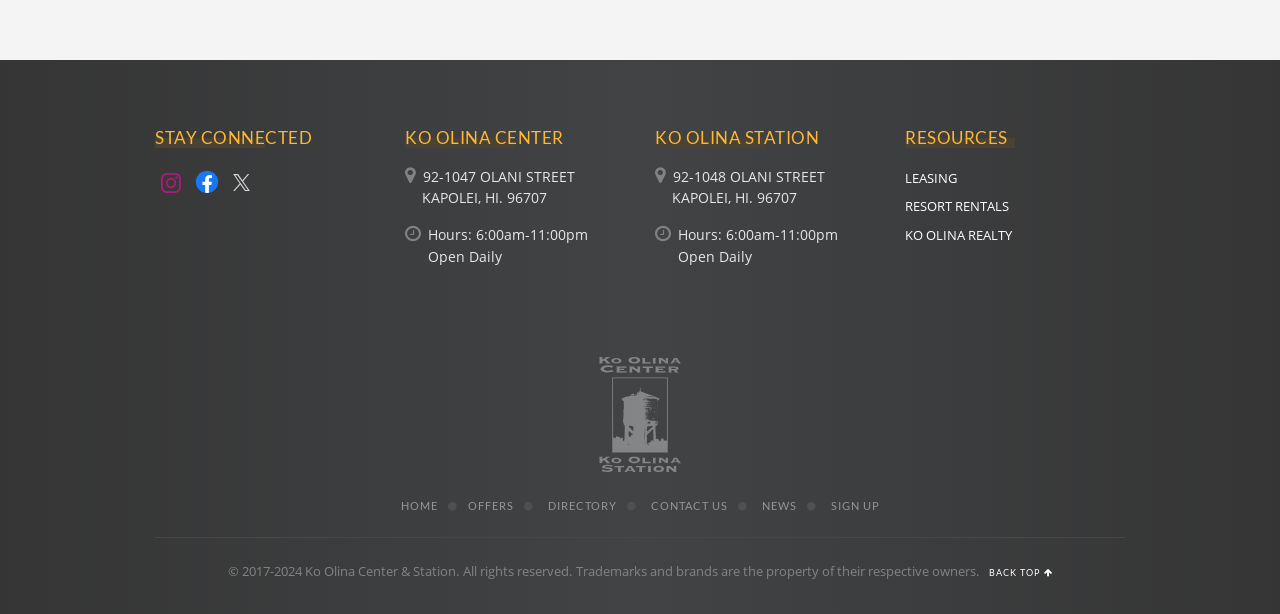What is the name of the image on the bottom left of the page?
Use the screenshot to answer the question with a single word or phrase.

Ko Olina Center & Station